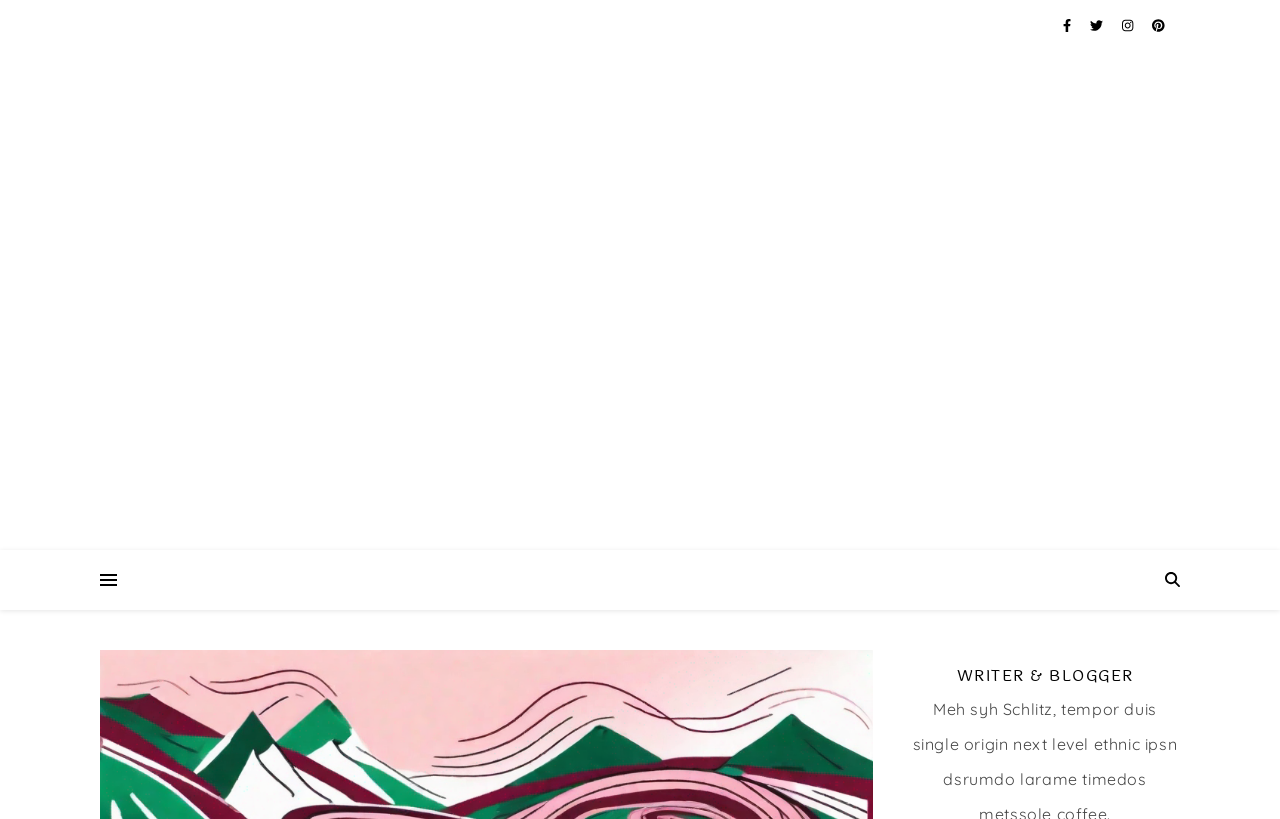How many links are there in the top row?
With the help of the image, please provide a detailed response to the question.

I counted the number of links in the top row by looking at the y-coordinates of the links. The links with y-coordinates around 0.021 are in the top row, and there are 4 of them.